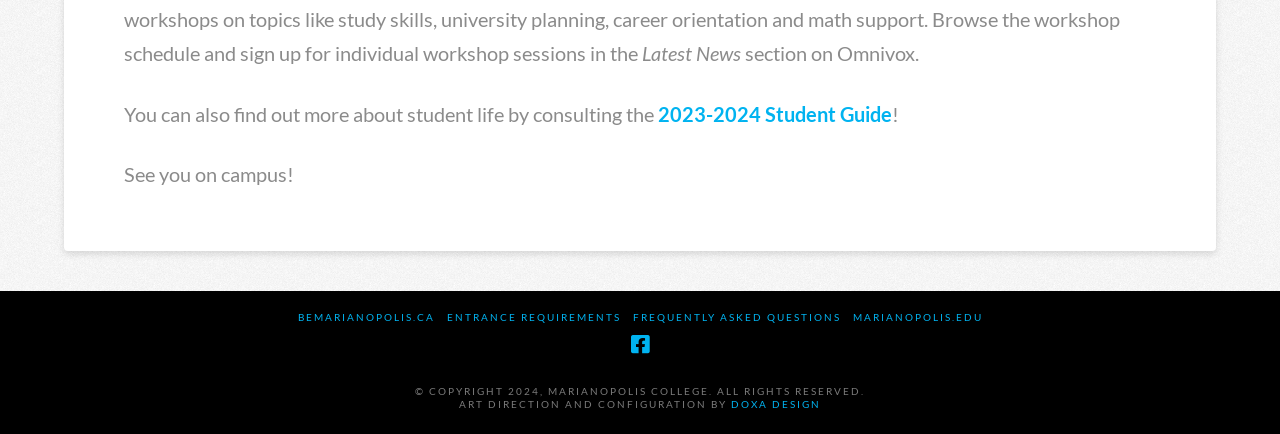What social media platform is linked on the webpage?
Examine the image closely and answer the question with as much detail as possible.

The answer can be found by looking at the link element with the text 'Facebook' which is located at the bottom of the webpage, indicating that the webpage is linked to the Facebook social media platform.